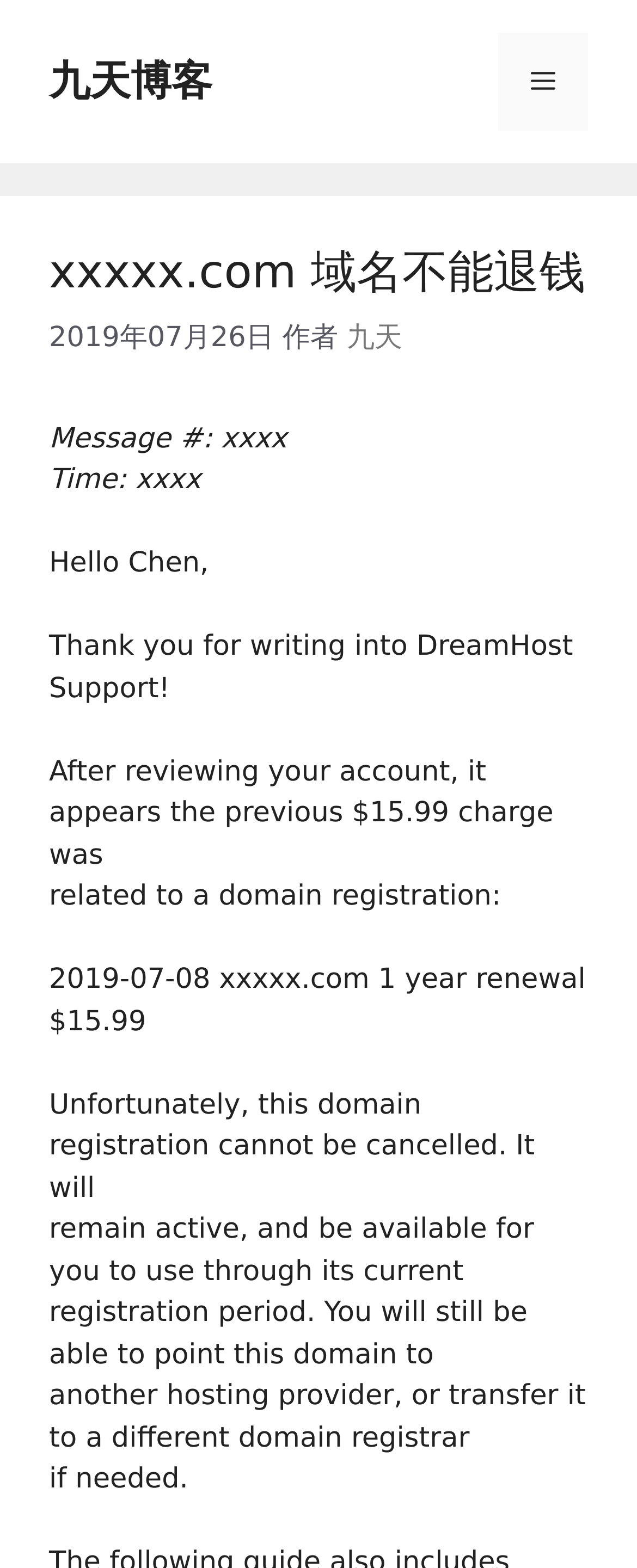What is the date of the article?
Respond to the question with a single word or phrase according to the image.

2019年07月26日